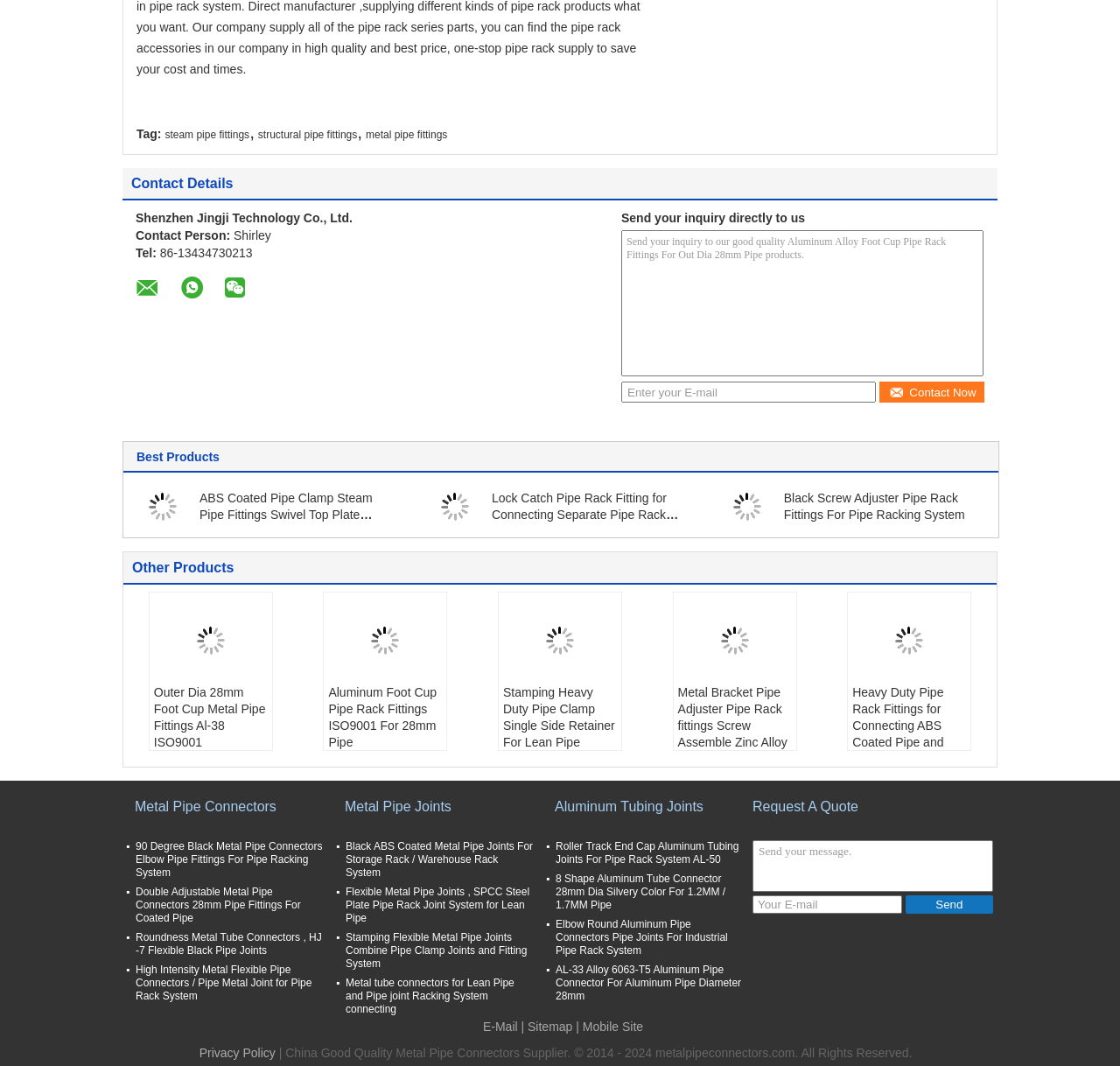Could you please study the image and provide a detailed answer to the question:
What is the company name?

I found the company name by looking at the 'Contact Details' section, where it is written as 'Shenzhen Jingji Technology Co., Ltd.'.